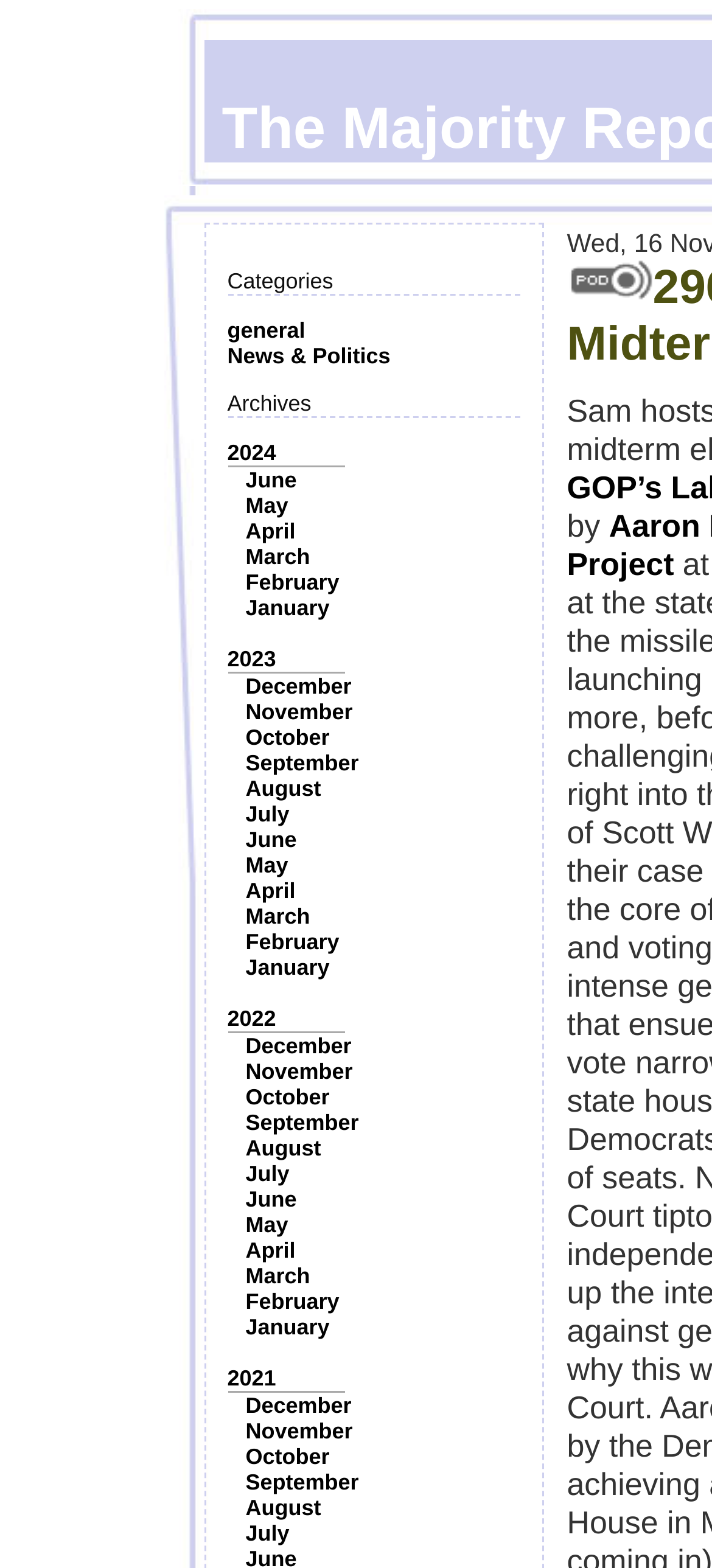Please find the bounding box for the UI element described by: "May".

[0.345, 0.773, 0.405, 0.789]